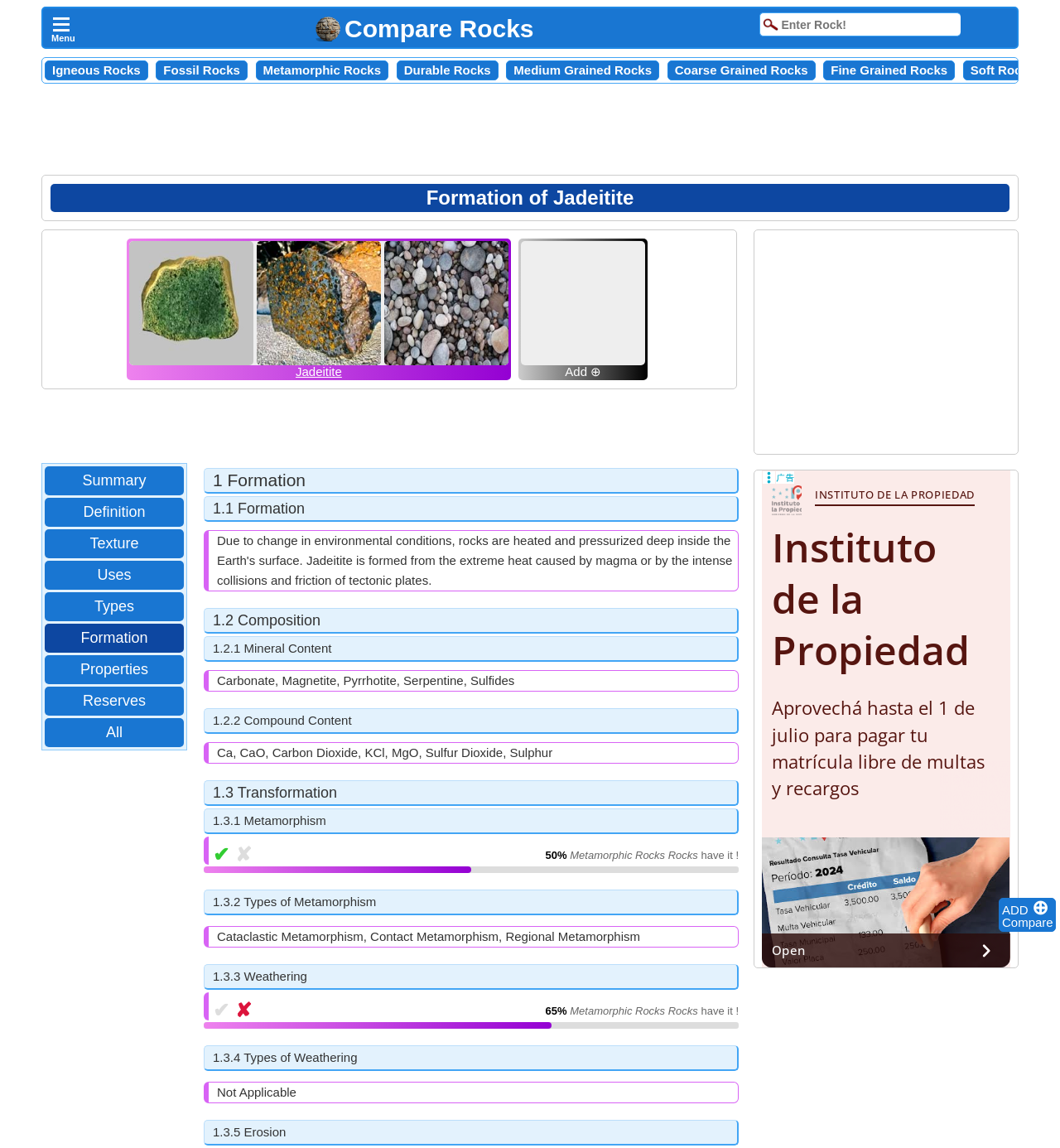Specify the bounding box coordinates for the region that must be clicked to perform the given instruction: "Read about Formation of Jadeitite".

[0.048, 0.16, 0.952, 0.185]